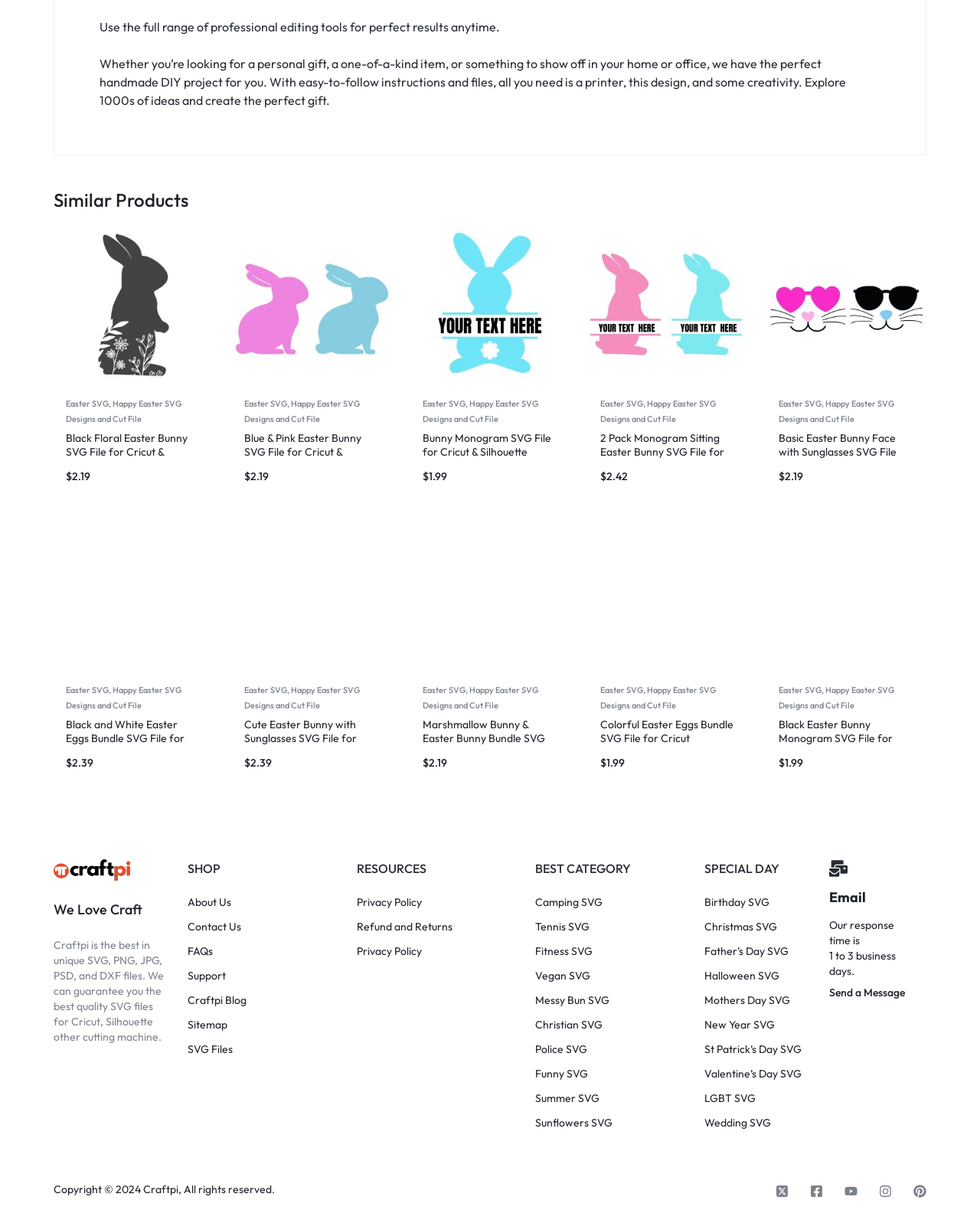Based on the visual content of the image, answer the question thoroughly: How many resources are listed under the 'RESOURCES' section?

The 'RESOURCES' section lists 7 resources, including 'Privacy Policy', 'Refund and Returns', and 'SVG Files', which provide additional information and support for users.